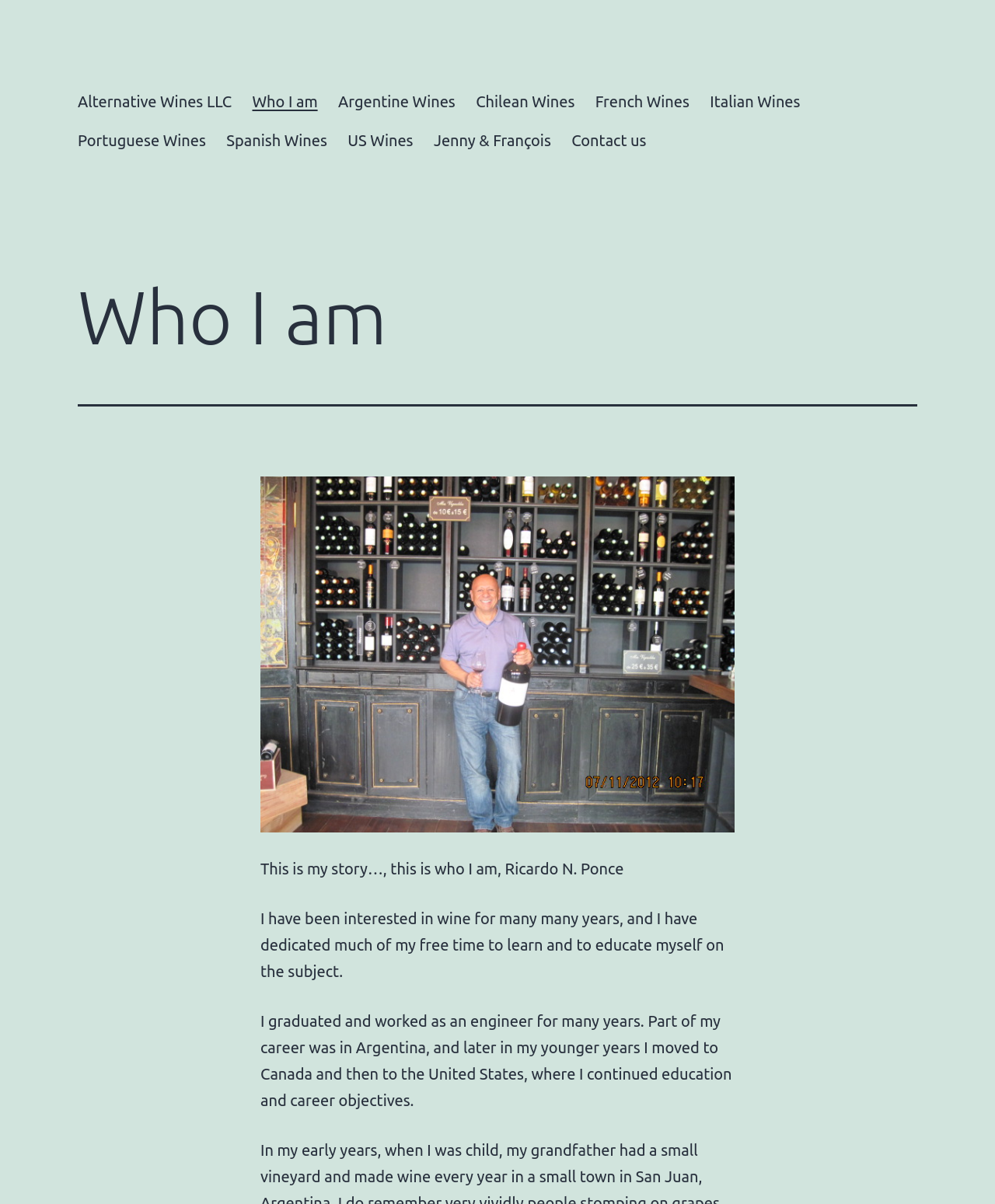Pinpoint the bounding box coordinates of the element to be clicked to execute the instruction: "Click on the 'Who I am' link".

[0.243, 0.068, 0.33, 0.1]